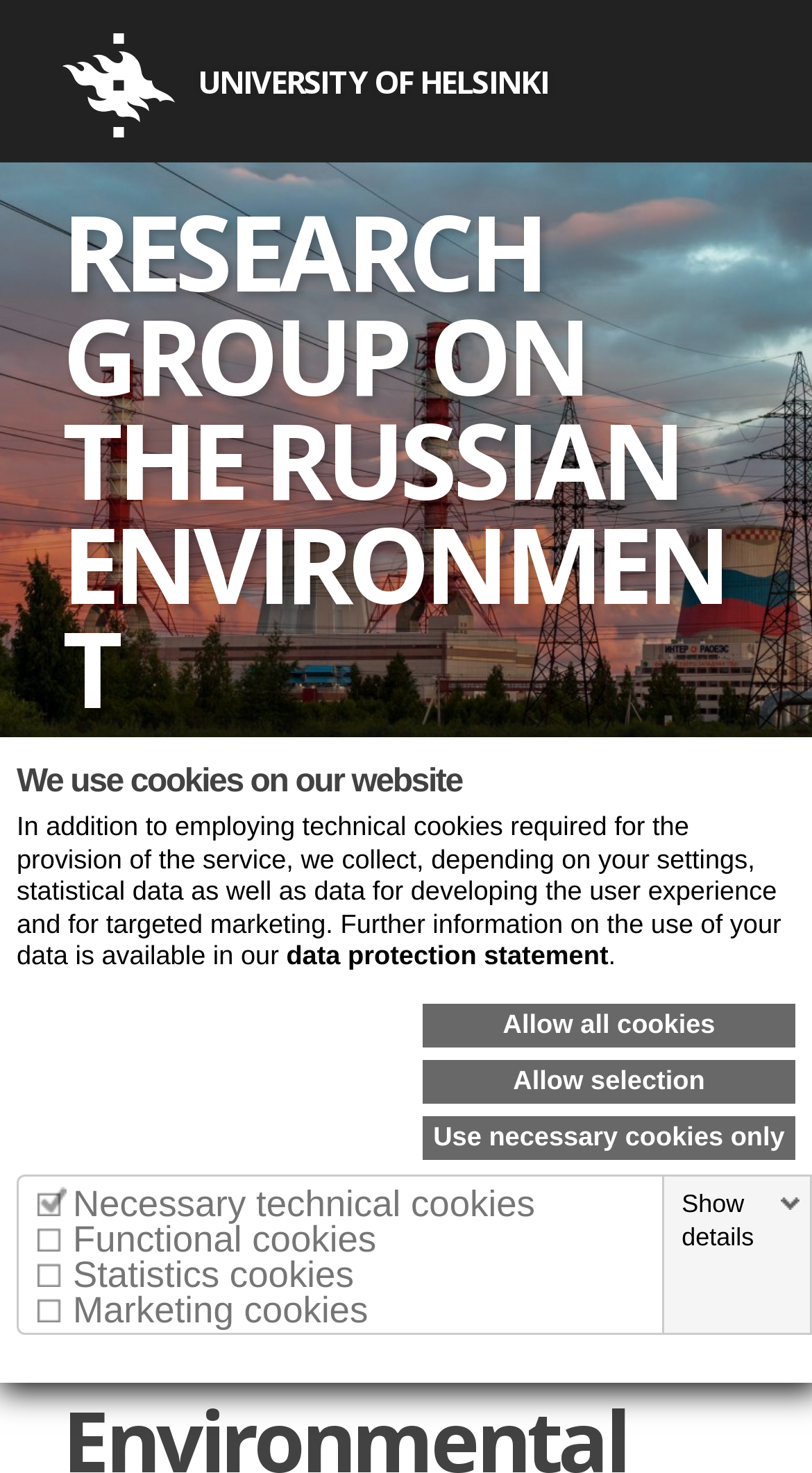Identify the bounding box coordinates of the part that should be clicked to carry out this instruction: "View the details of the post on 1.9.2020".

[0.077, 0.746, 0.2, 0.77]